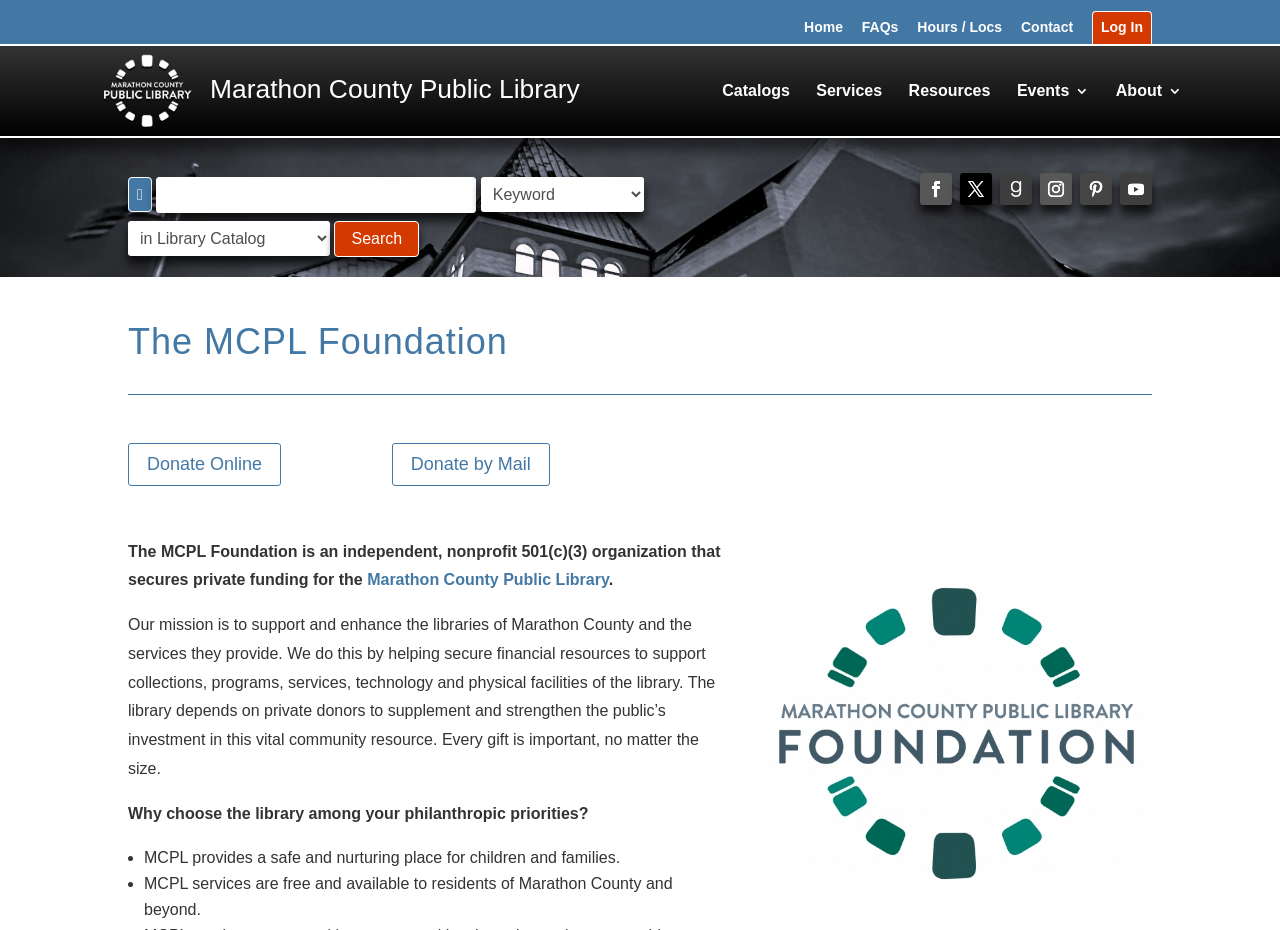Locate the bounding box coordinates of the area that needs to be clicked to fulfill the following instruction: "Click the 'Catalogs' link". The coordinates should be in the format of four float numbers between 0 and 1, namely [left, top, right, bottom].

[0.564, 0.09, 0.617, 0.146]